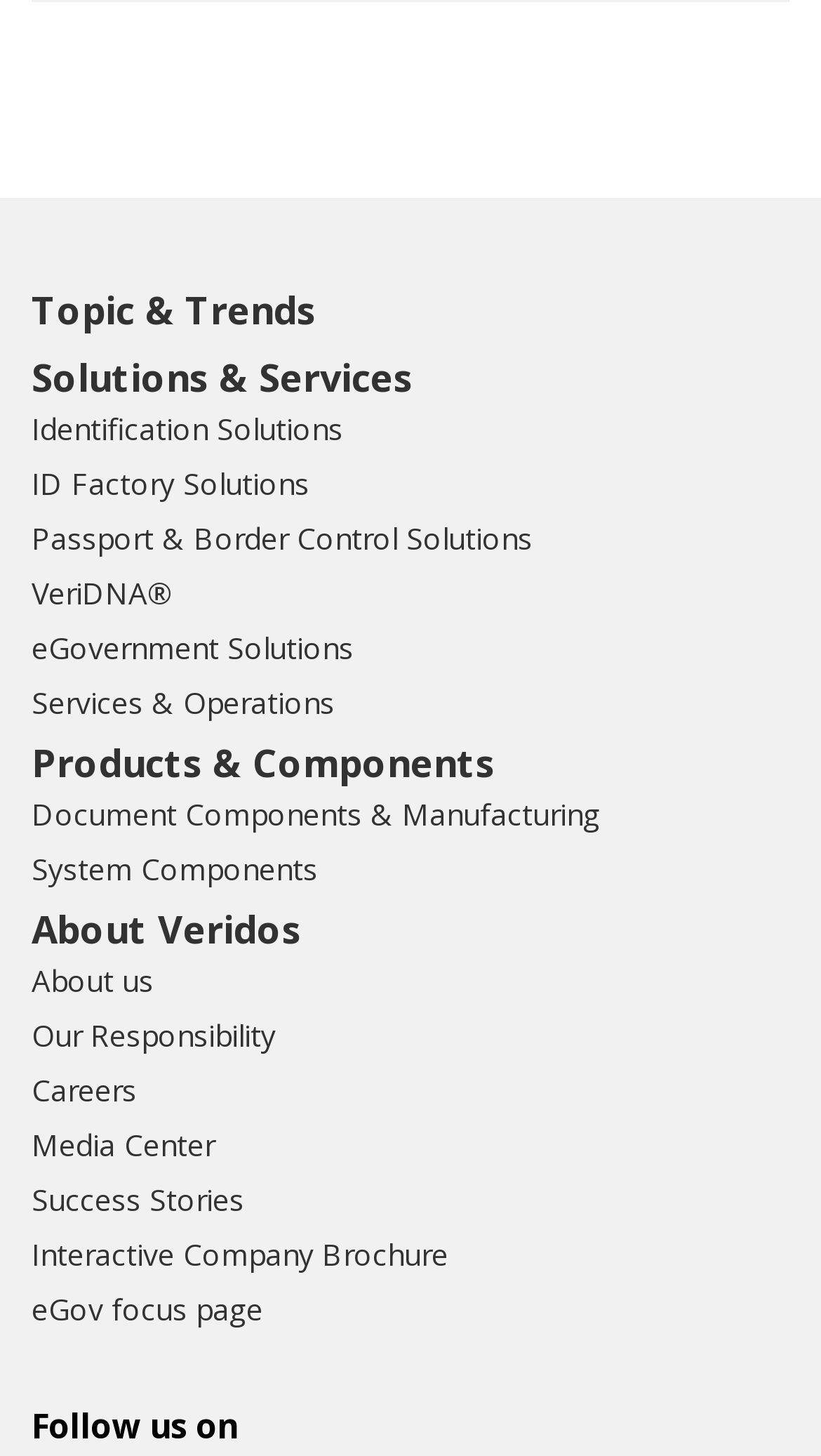Find the bounding box coordinates for the area that should be clicked to accomplish the instruction: "View Recent Posts".

None